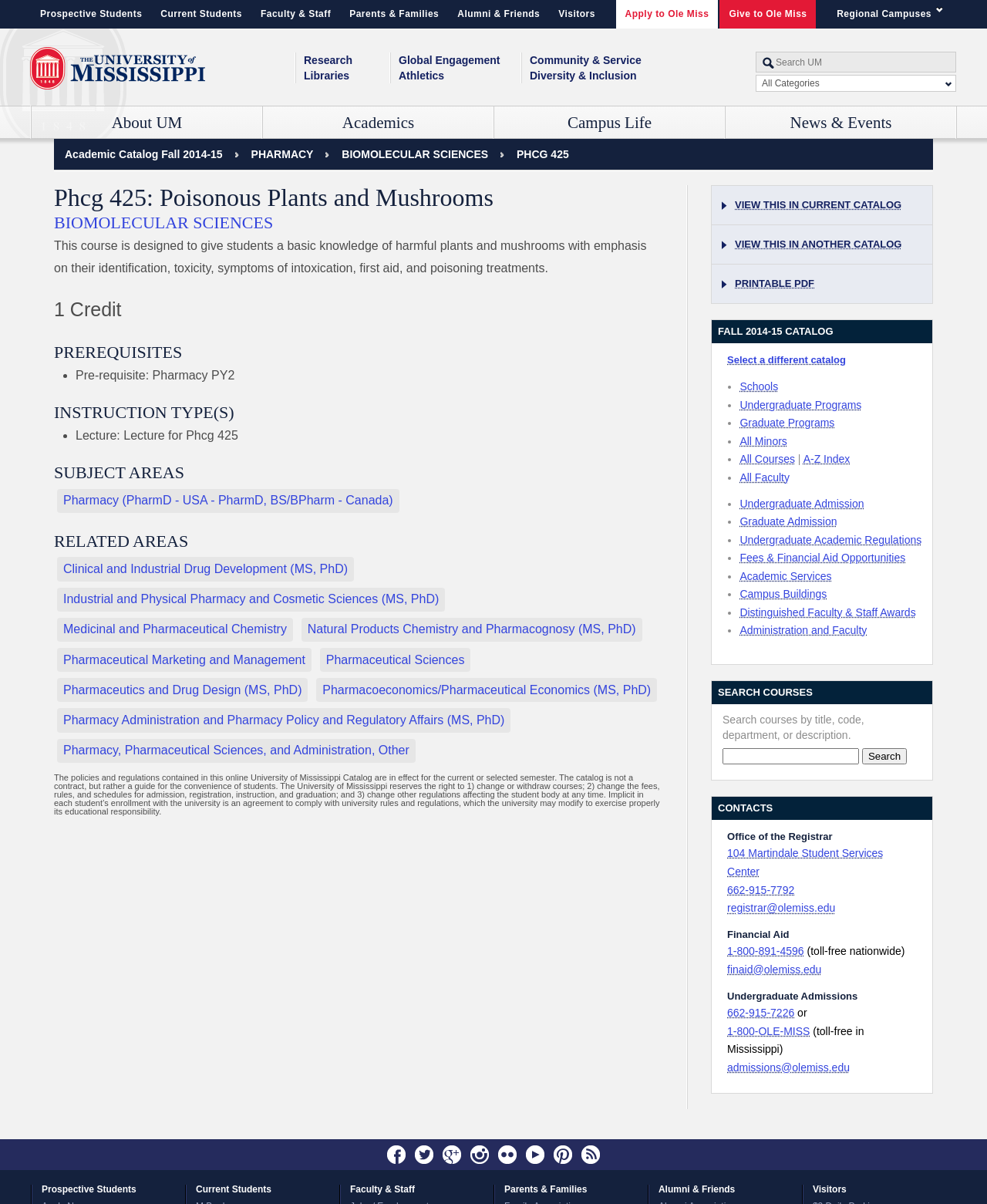Reply to the question with a brief word or phrase: What is the name of the school that offers majors, minors, and courses?

Academic Catalog